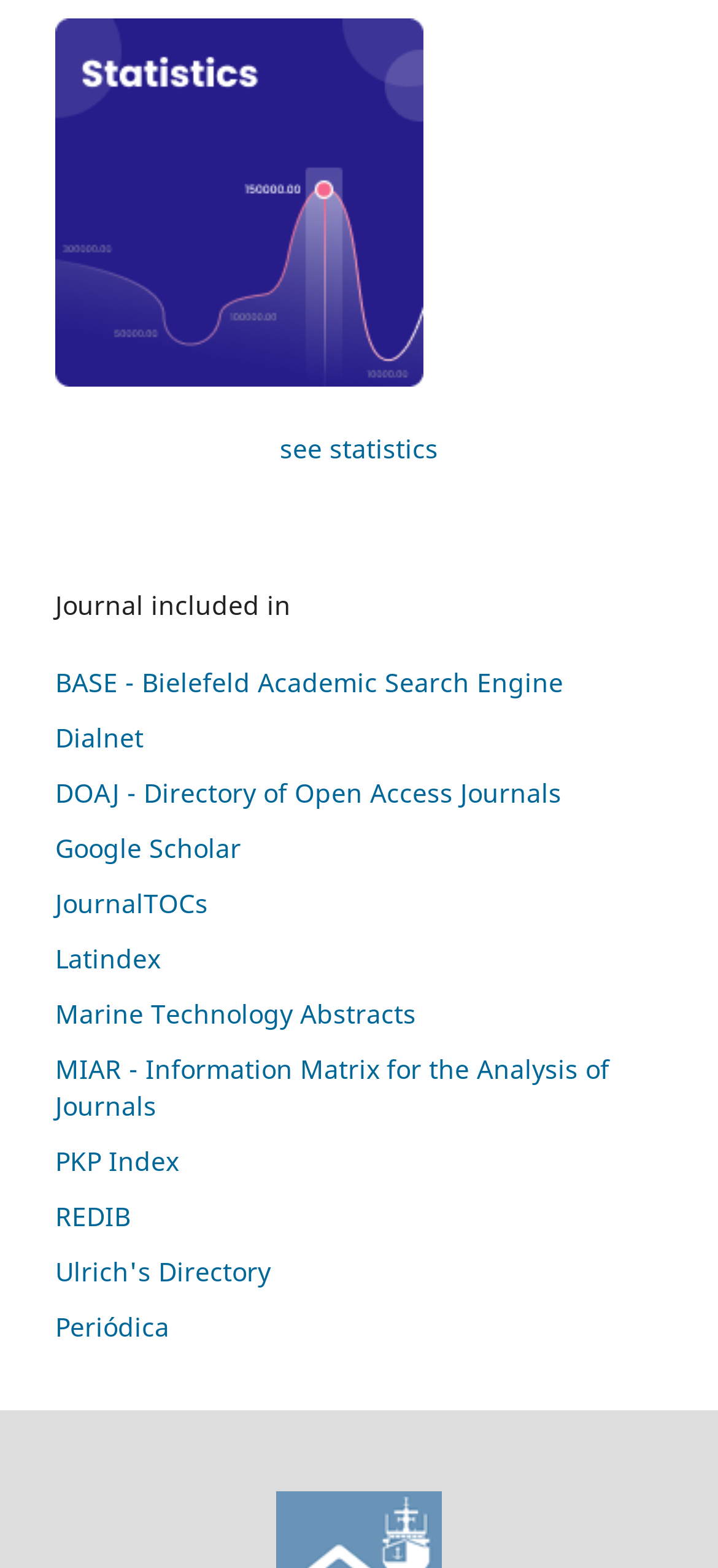Please give a one-word or short phrase response to the following question: 
What is the text above the links?

Journal included in